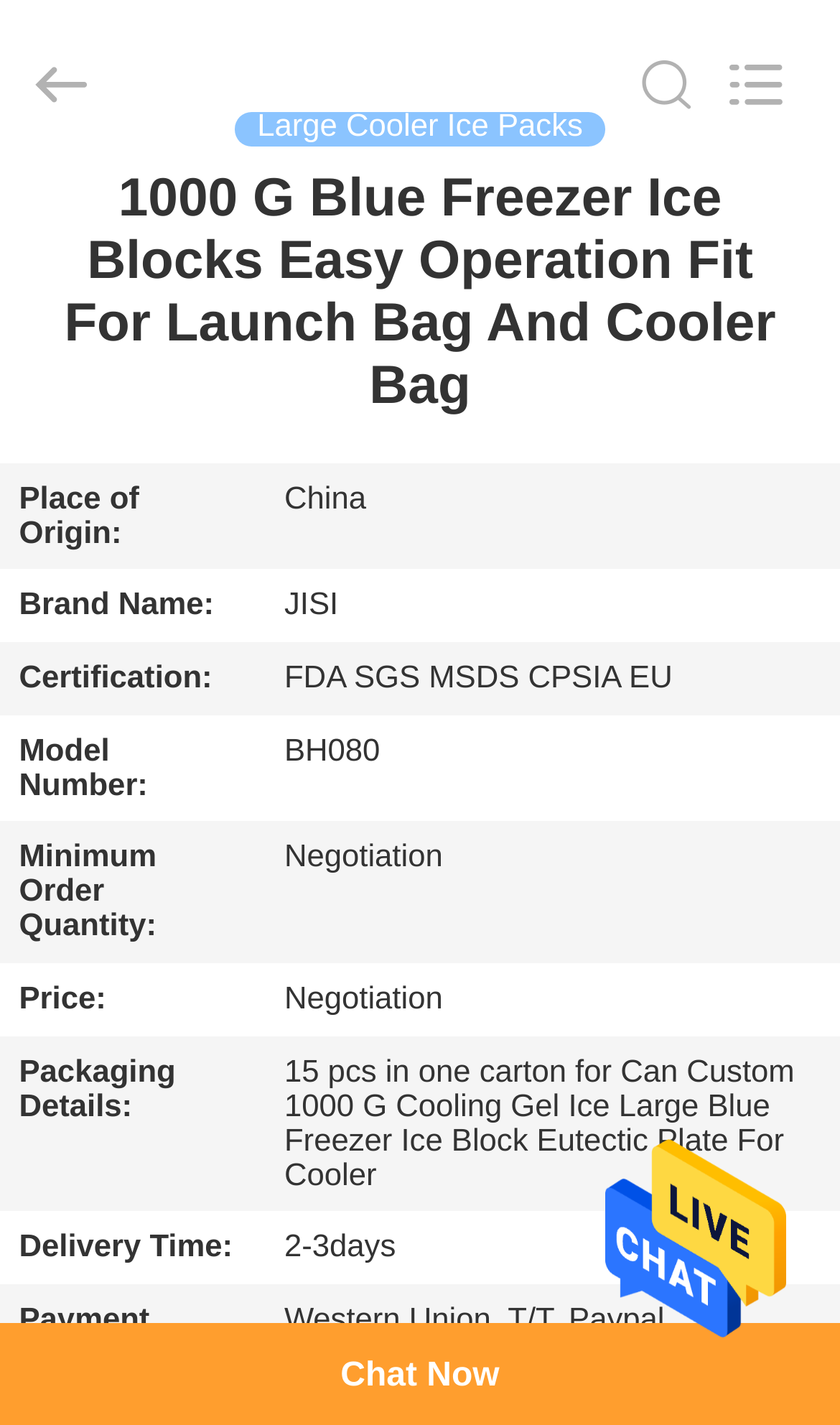What is the delivery time of the product?
Using the image, elaborate on the answer with as much detail as possible.

I found the delivery time by looking at the table that lists the product's details. The row with the header 'Delivery Time:' has a cell that contains the text '2-3days', which is the delivery time of the product.